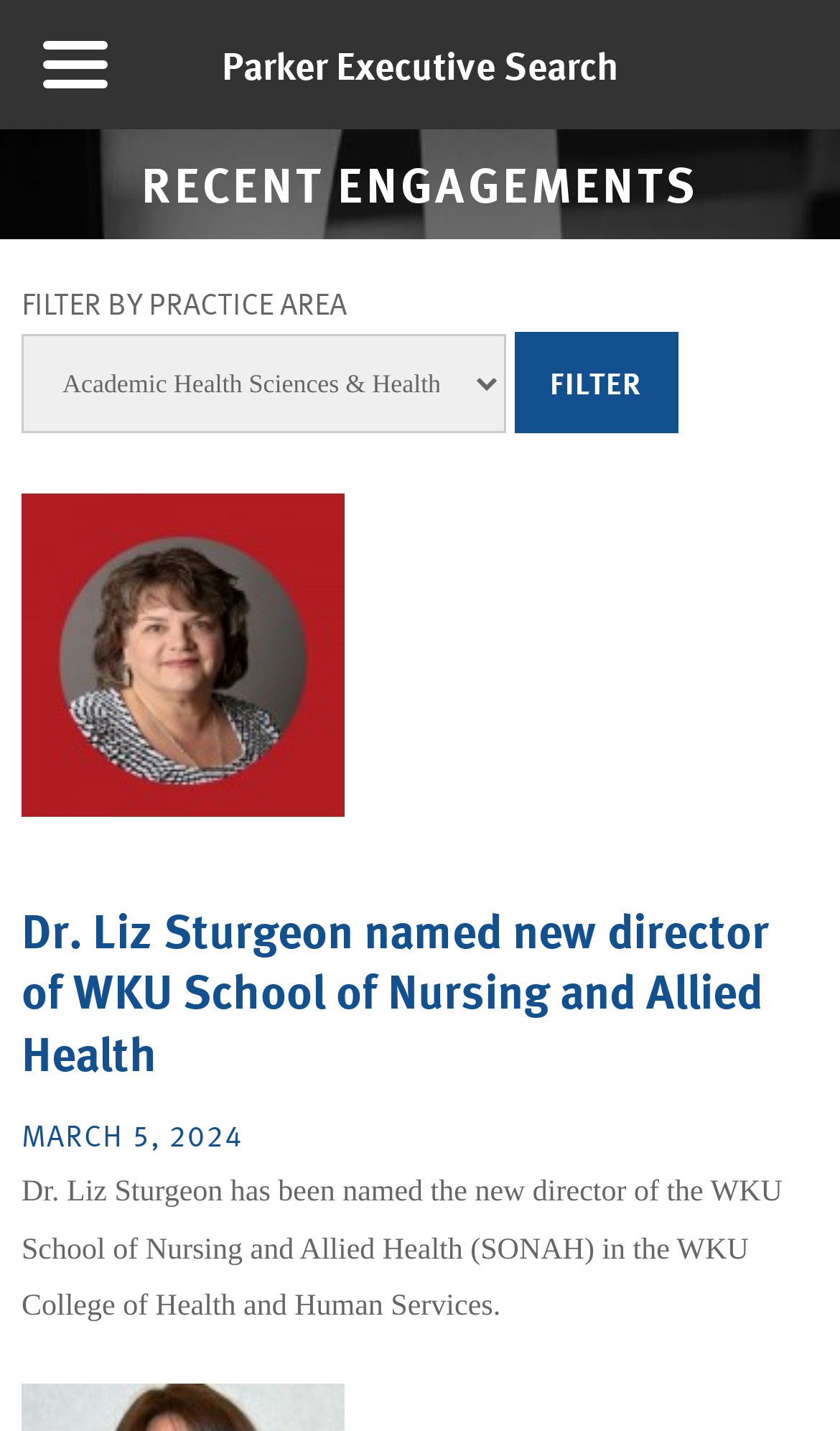Produce a meticulous description of the webpage.

The webpage is about Recent Engagements from Parker Executive Search. At the top, there is a link to "Jump to navigation" and a heading that displays the company name "Parker Executive Search". Below the company name, there is a link to the company's homepage.

On the left side, there are several links to different categories, including "Academic Health Sciences & Healthcare", "Corporate", "Higher Education", and "Sports". These links are stacked vertically, with "Academic Health Sciences & Healthcare" at the top and "Sports" at the bottom.

Next to these links, there is a section with links to "What We Do", "Search Process", "Our Clients", and "News". These links are also stacked vertically, with "What We Do" at the top and "News" at the bottom.

The main content of the webpage is headed by "RECENT ENGAGEMENTS". Below this heading, there is a filter section that allows users to filter by practice area. The filter section consists of a dropdown menu and a "Filter" button.

Below the filter section, there is a list of recent engagements. The first engagement is about Dr. Liz Sturgeon being named the new director of WKU School of Nursing and Allied Health. This engagement is displayed with a heading, a link to the full article, and a brief description. The description is accompanied by the date "MARCH 5, 2024".